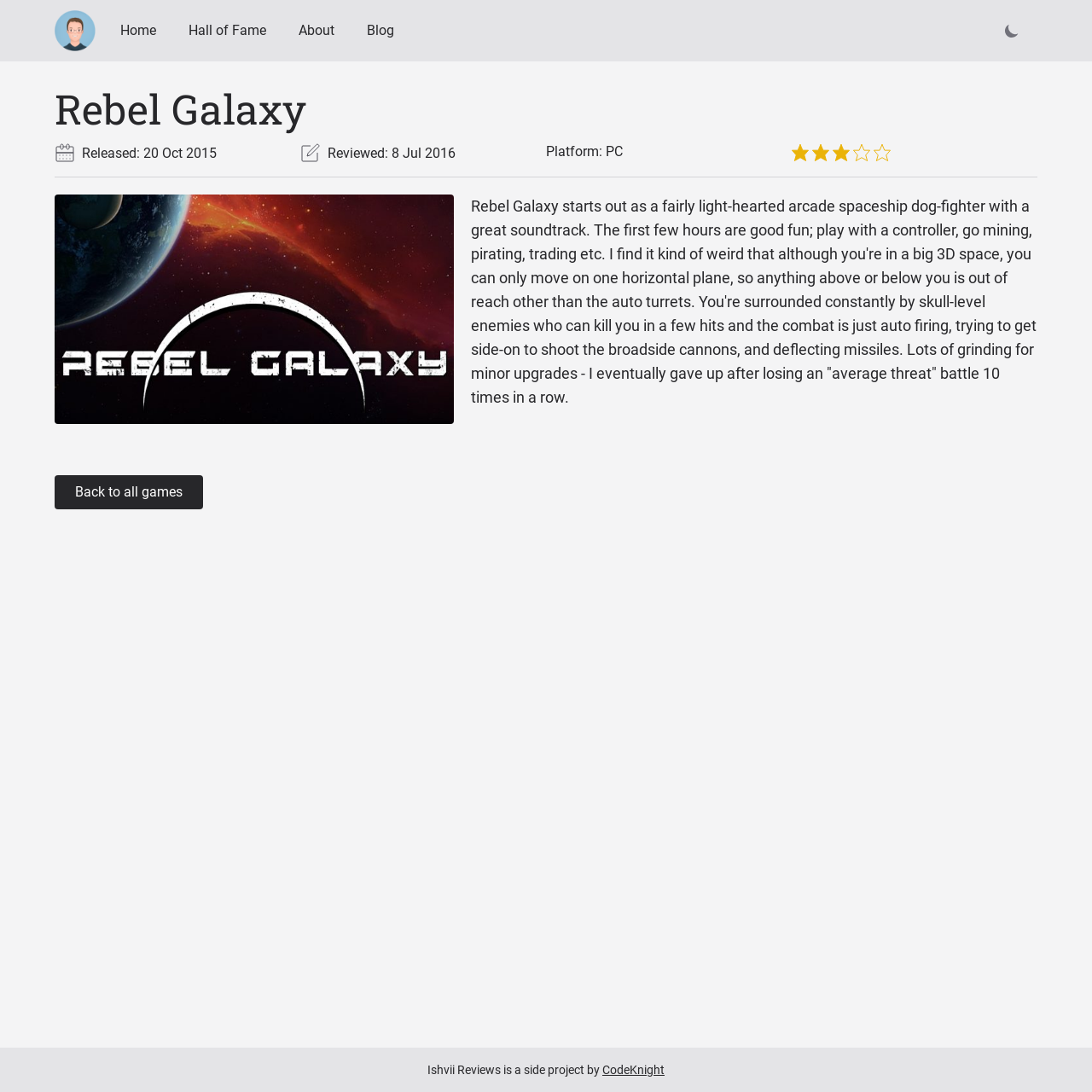What is the name of the game being reviewed?
Answer briefly with a single word or phrase based on the image.

Rebel Galaxy